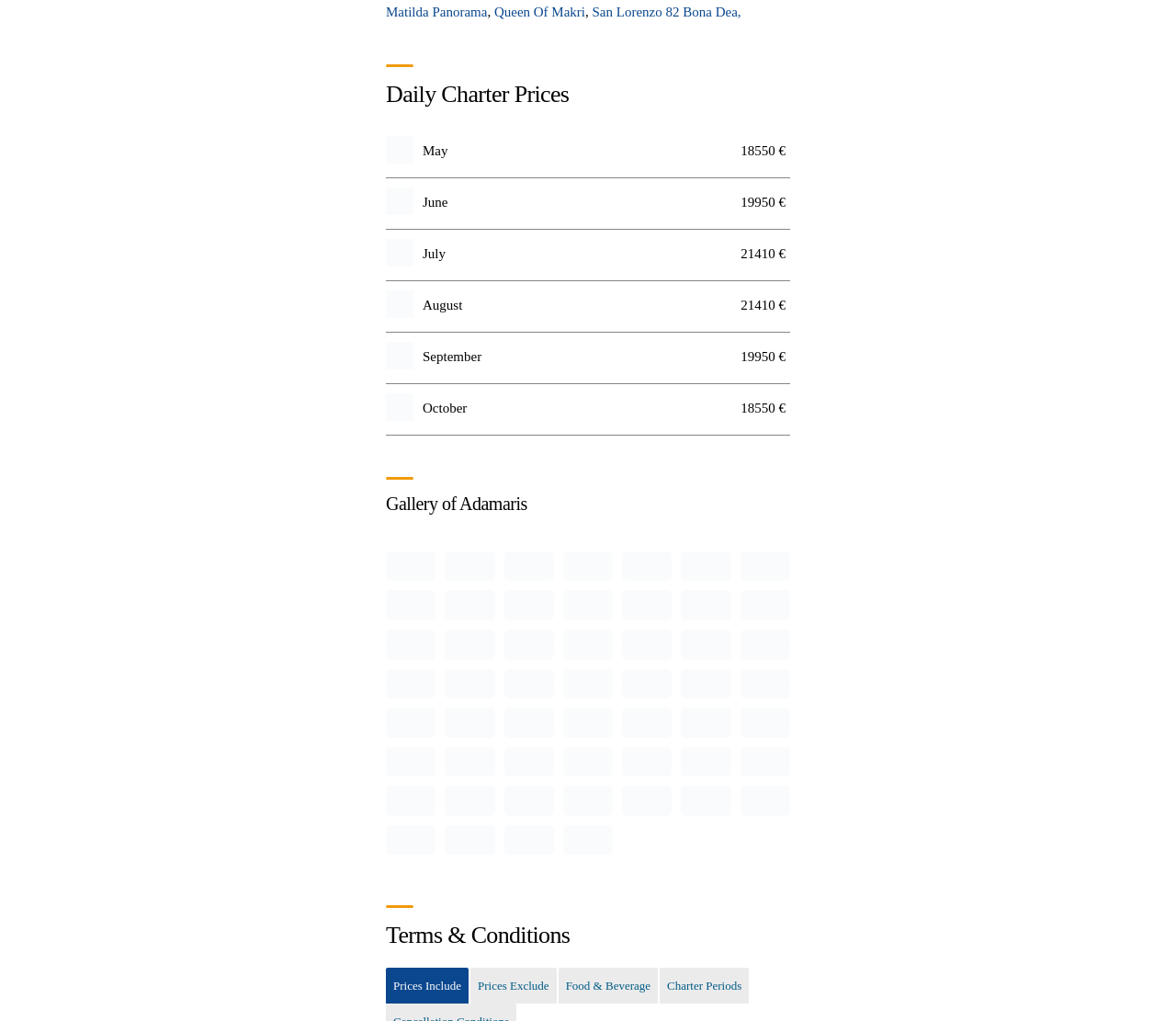Identify the bounding box coordinates for the UI element described as: "Queen Of Makri".

[0.42, 0.005, 0.498, 0.019]